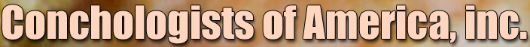What type of life is being promoted for conservation efforts?
Ensure your answer is thorough and detailed.

The caption states that the organization is dedicated to promoting the field of conchology, which includes the rich biodiversity of shells and marine life, implying that marine life is being promoted for conservation efforts.